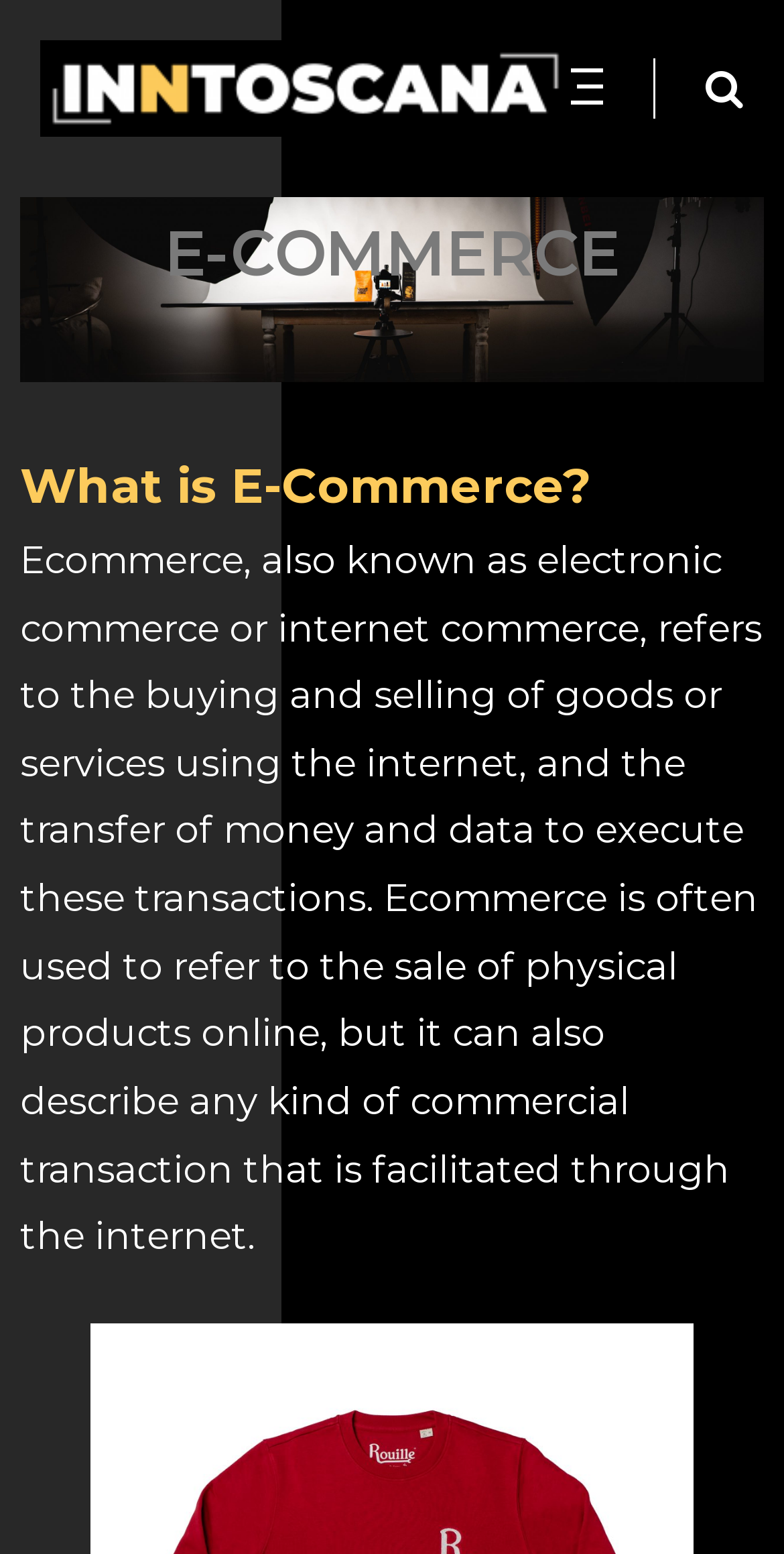What is ecommerce?
Answer the question in as much detail as possible.

Based on the webpage, ecommerce is defined as the buying and selling of goods or services using the internet, and the transfer of money and data to execute these transactions. This definition is provided in the StaticText element with the description 'Ecommerce, also known as electronic commerce or internet commerce, refers to the buying and selling of goods or services using the internet, and the transfer of money and data to execute these transactions.'